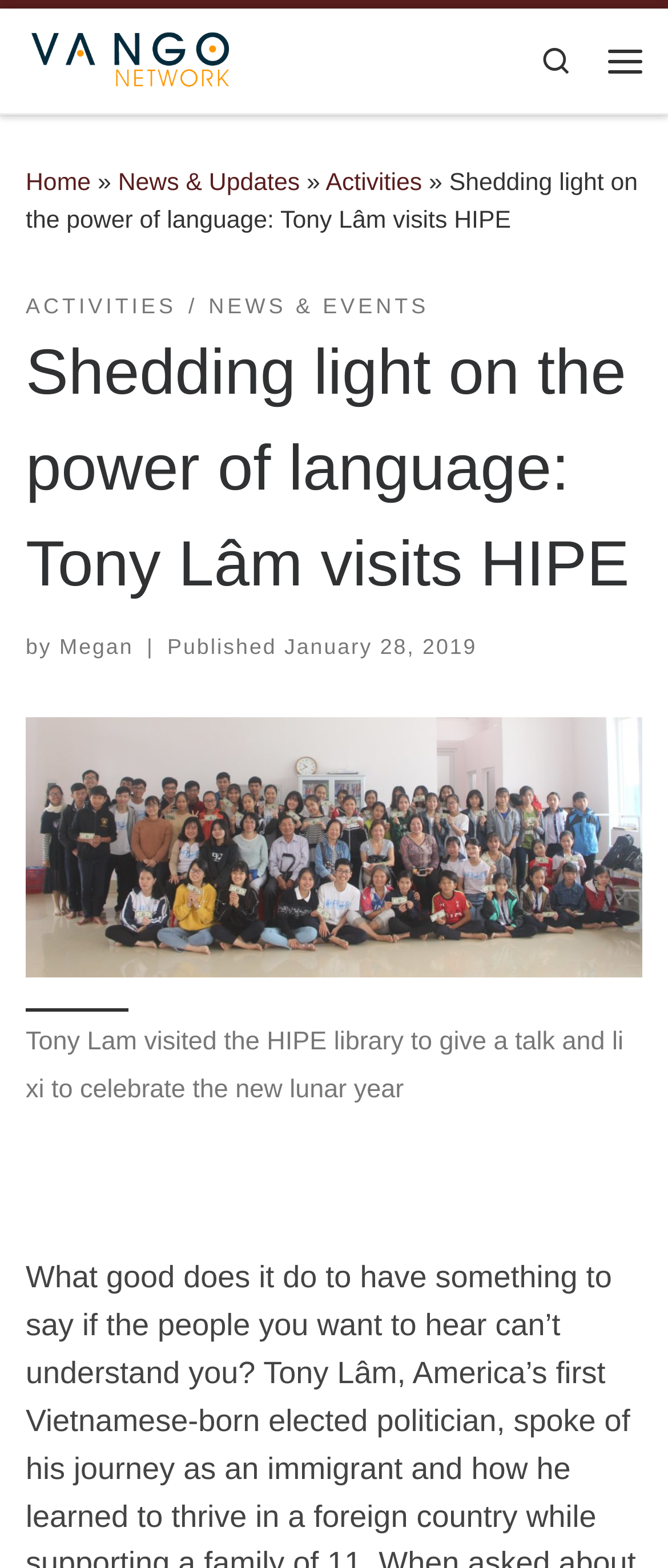Locate the bounding box coordinates of the item that should be clicked to fulfill the instruction: "Read about Tony Lâm's visit".

[0.038, 0.207, 0.962, 0.391]